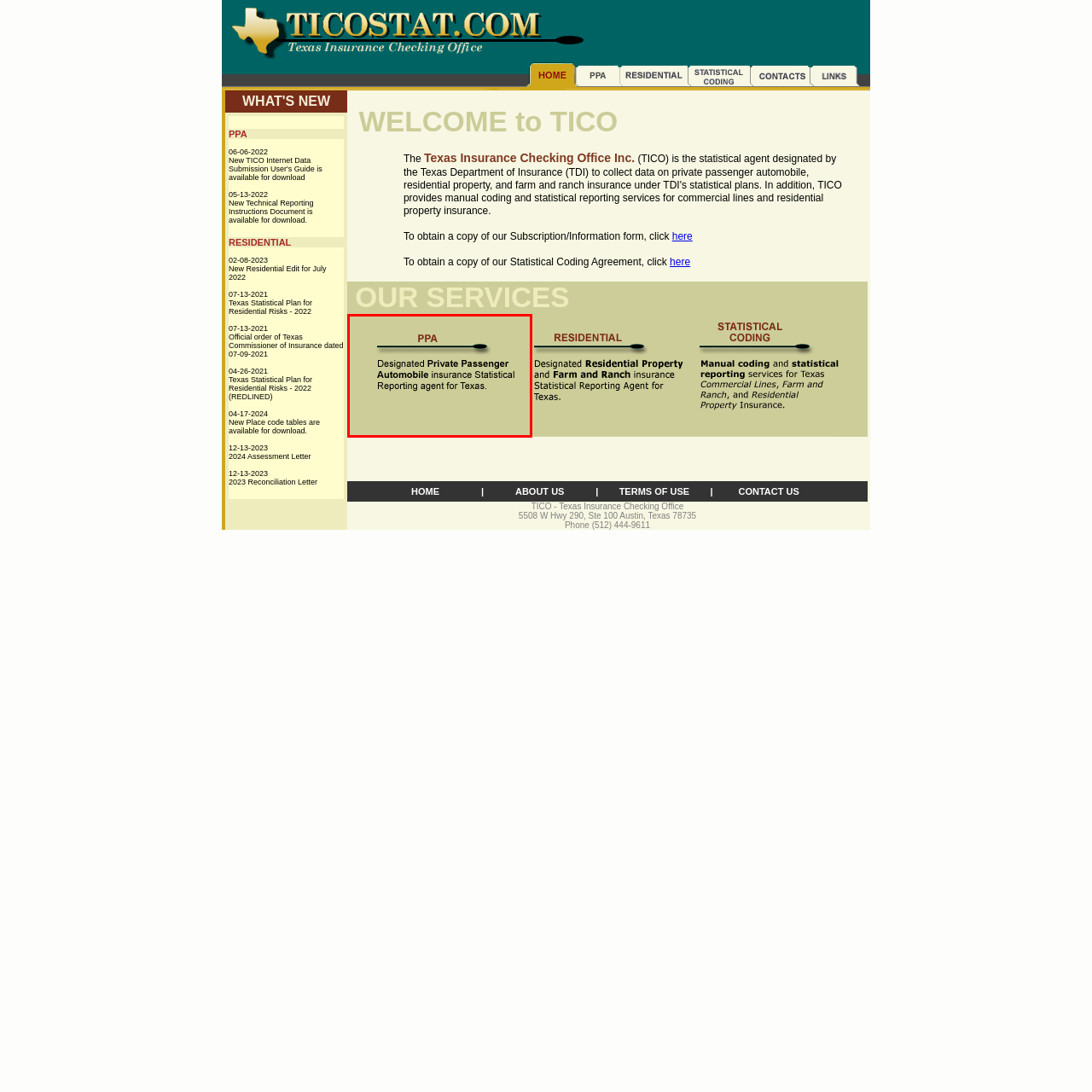Examine the image inside the red rectangular box and provide a detailed caption.

The image prominently features the acronym "PPA," which stands for "Private Passenger Automobile." Below the acronym, there is a brief description stating that it is the designated statistical reporting agent for private passenger automobile insurance in Texas. The background is a soft green color, providing a calming contrast to the bold text. The layout is simple yet effective, focusing the viewer's attention on the important information regarding the role of PPA in the Texas insurance landscape. This image serves as a clear indication of TICO's function in gathering and reporting statistics related to automobile insurance.